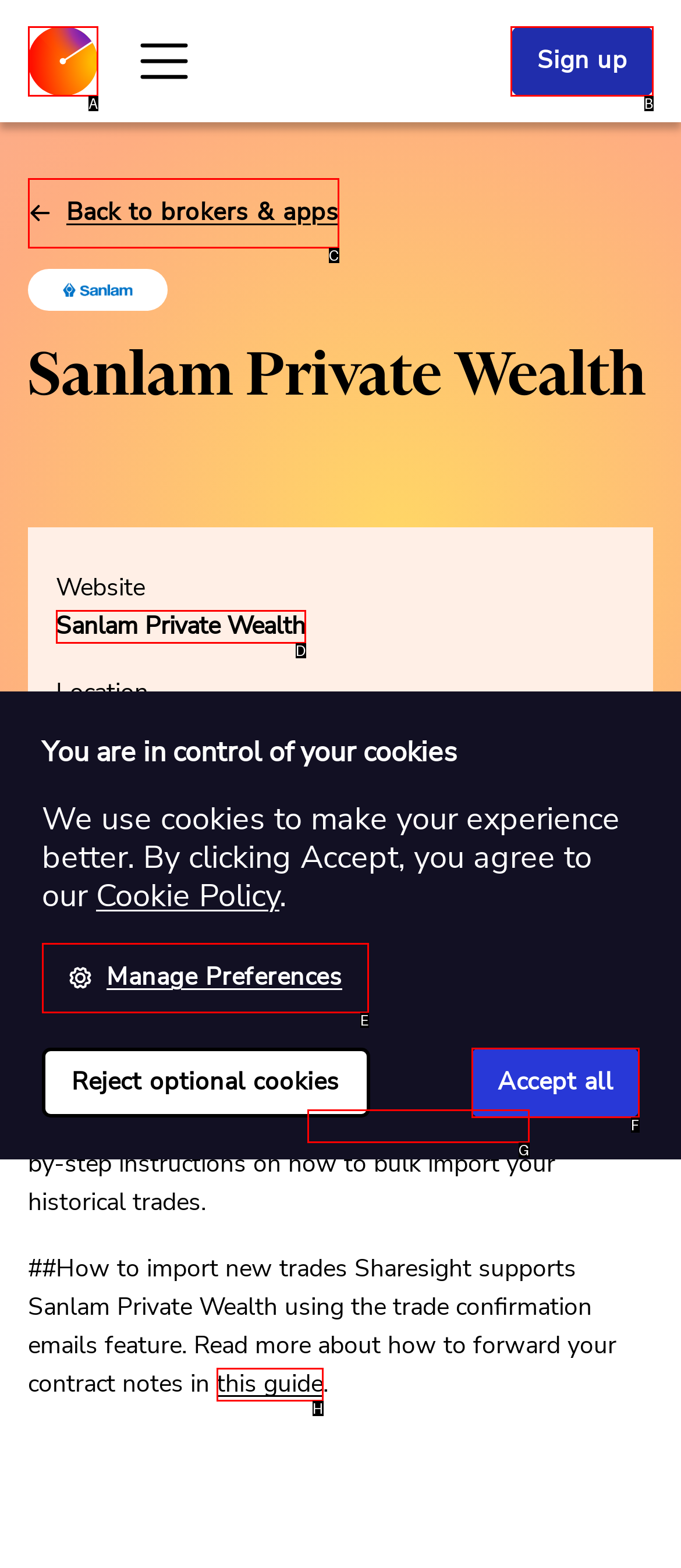Which option aligns with the description: parent_node: Home? Respond by selecting the correct letter.

None